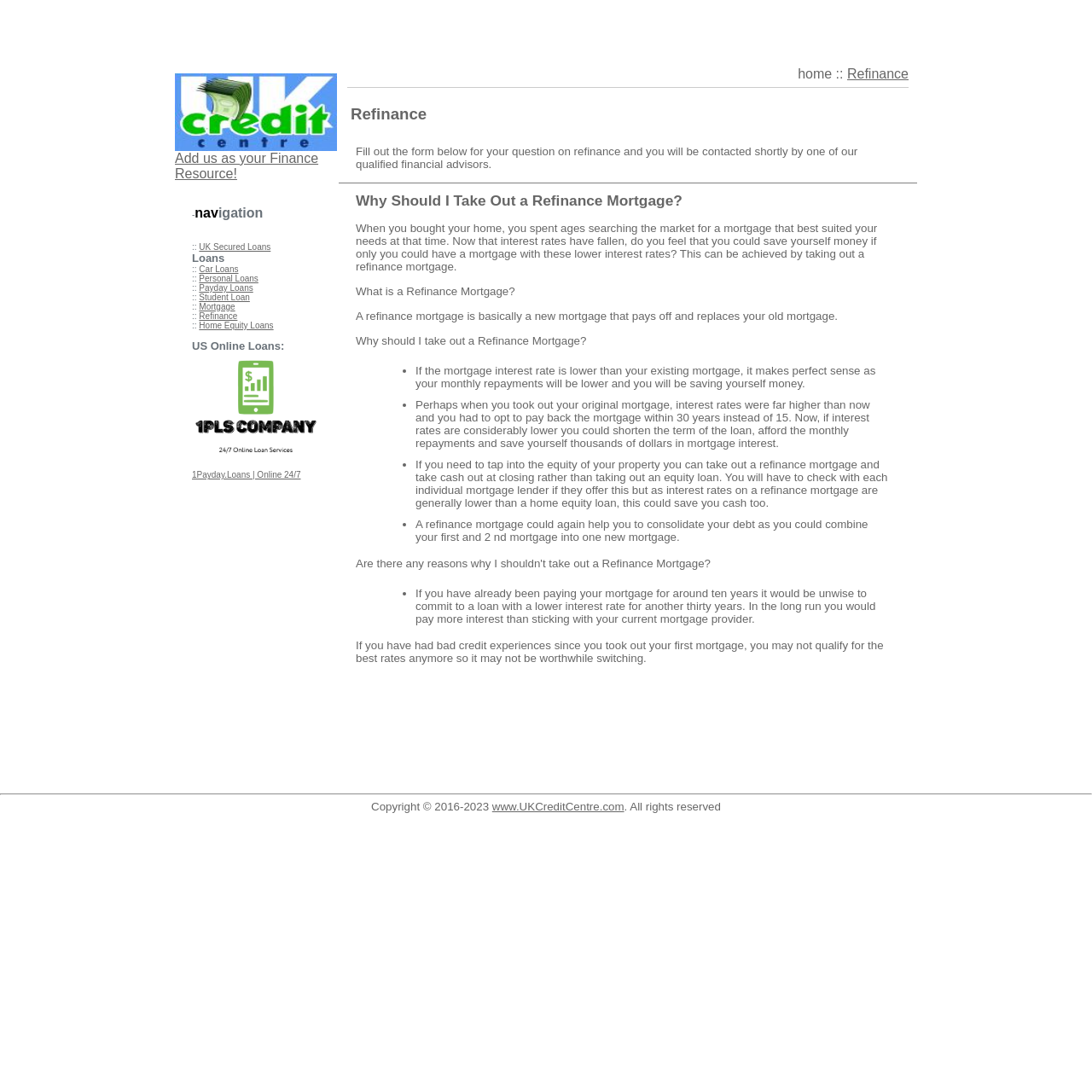Please analyze the image and give a detailed answer to the question:
What is the main topic of this webpage?

The main topic of this webpage is refinance, which is evident from the title 'Refinance' and the content that explains what a refinance mortgage is and its benefits.